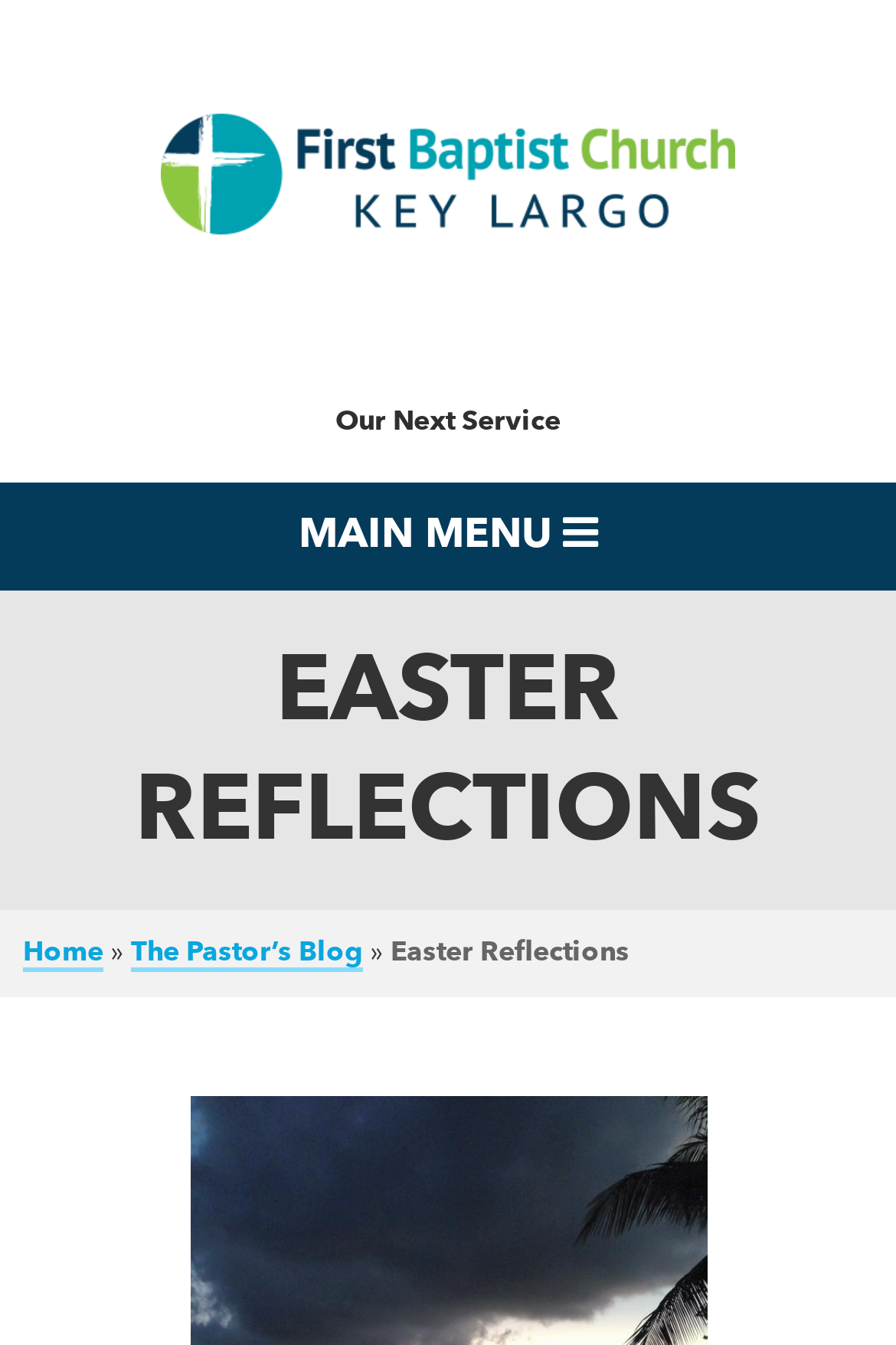Provide a one-word or short-phrase response to the question:
What is the name of the blog?

The Pastor’s Blog